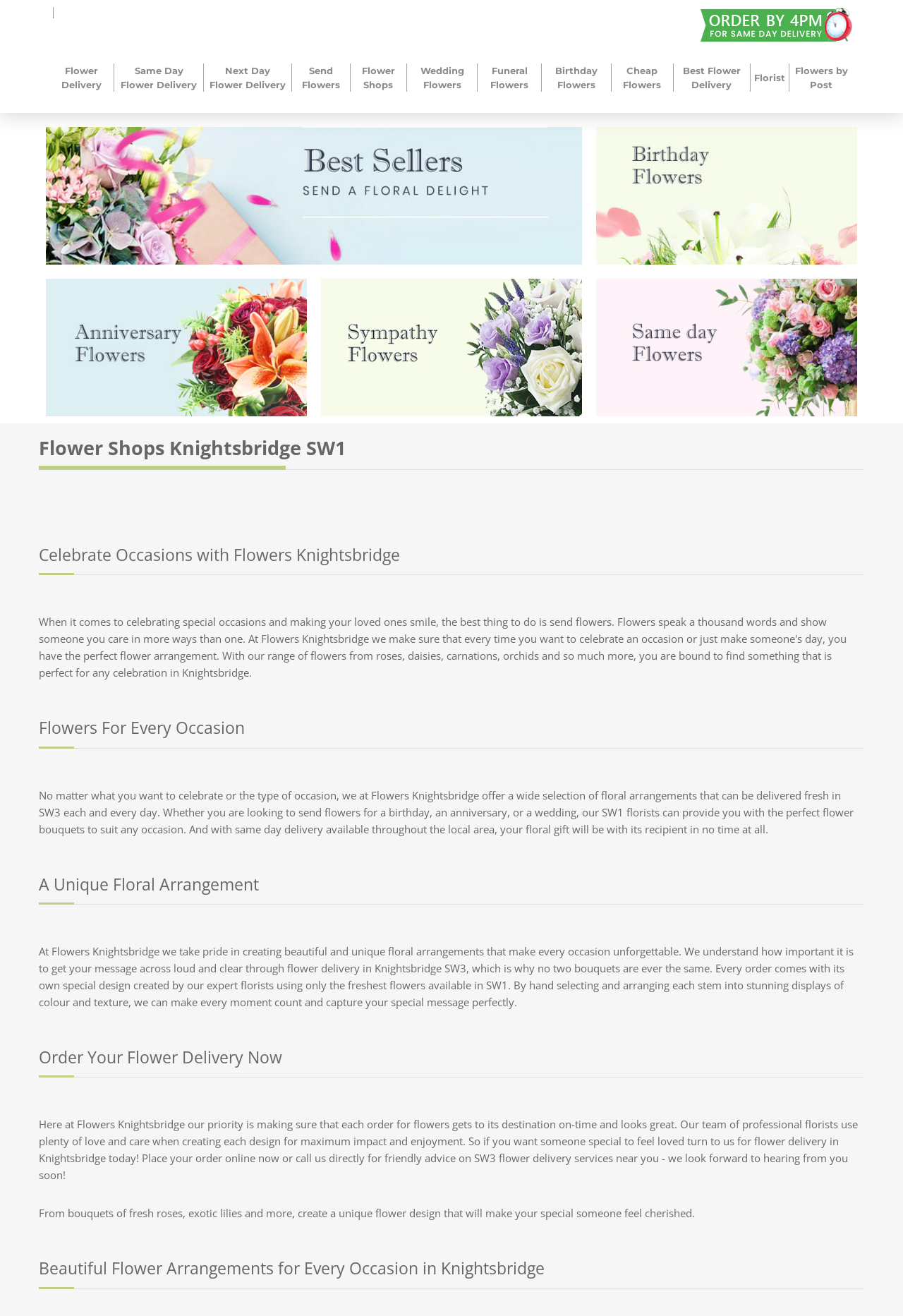Please locate the bounding box coordinates of the element that should be clicked to achieve the given instruction: "Click on 'Flower Delivery'".

[0.059, 0.048, 0.122, 0.07]